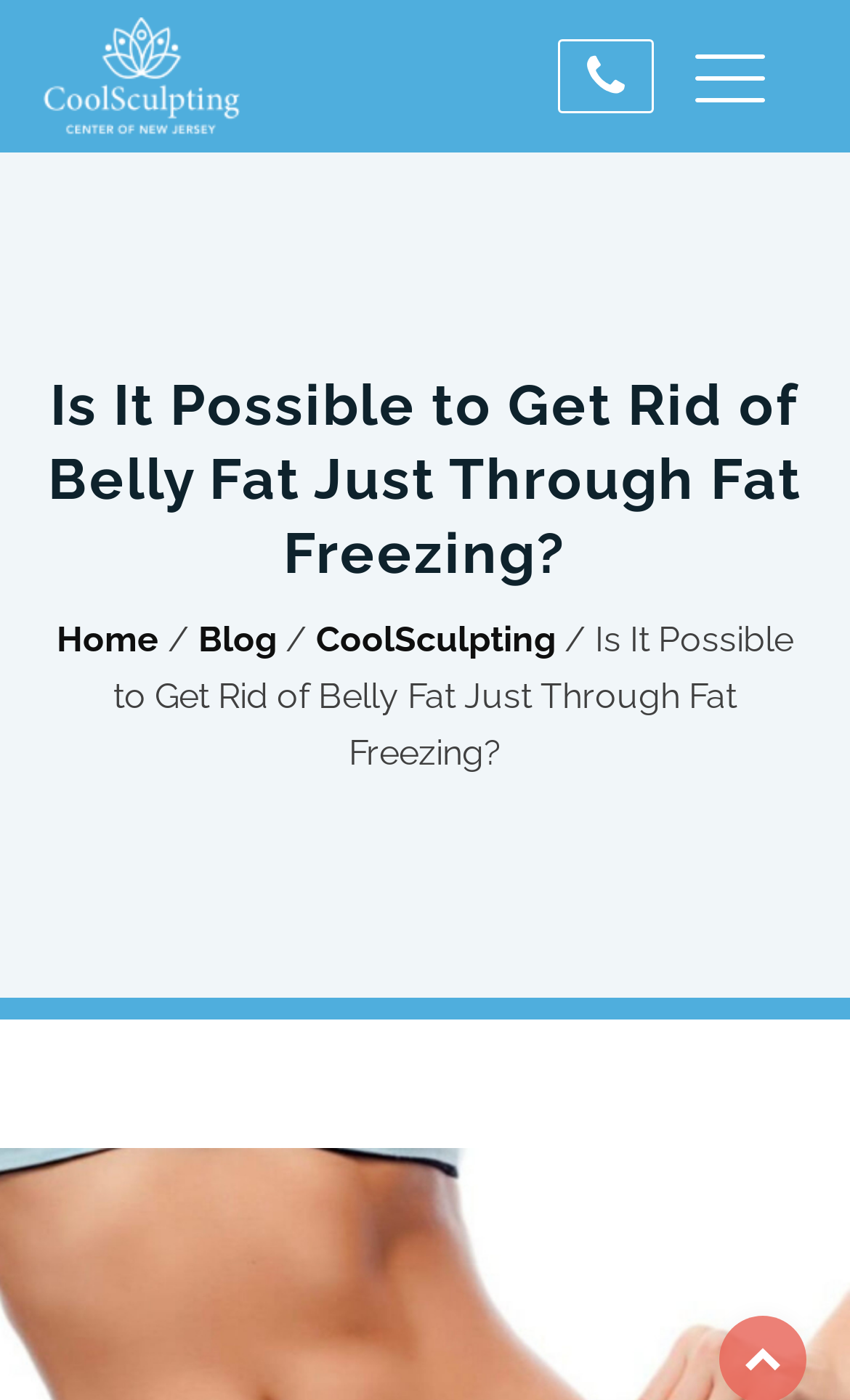What is the text between 'Home' and 'Blog'?
Use the screenshot to answer the question with a single word or phrase.

/